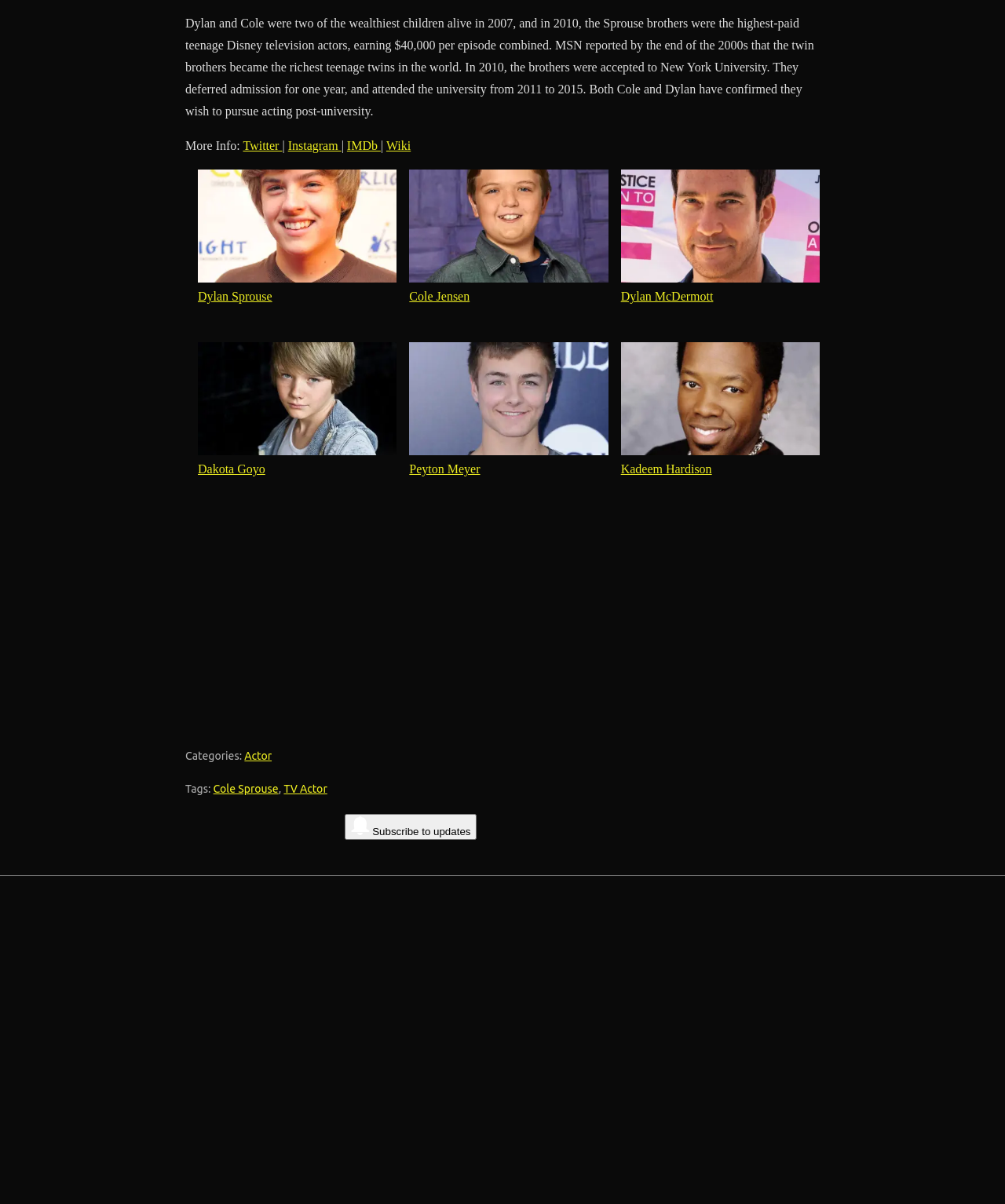Please determine the bounding box coordinates of the element's region to click for the following instruction: "Check out related posts".

[0.184, 0.141, 0.816, 0.407]